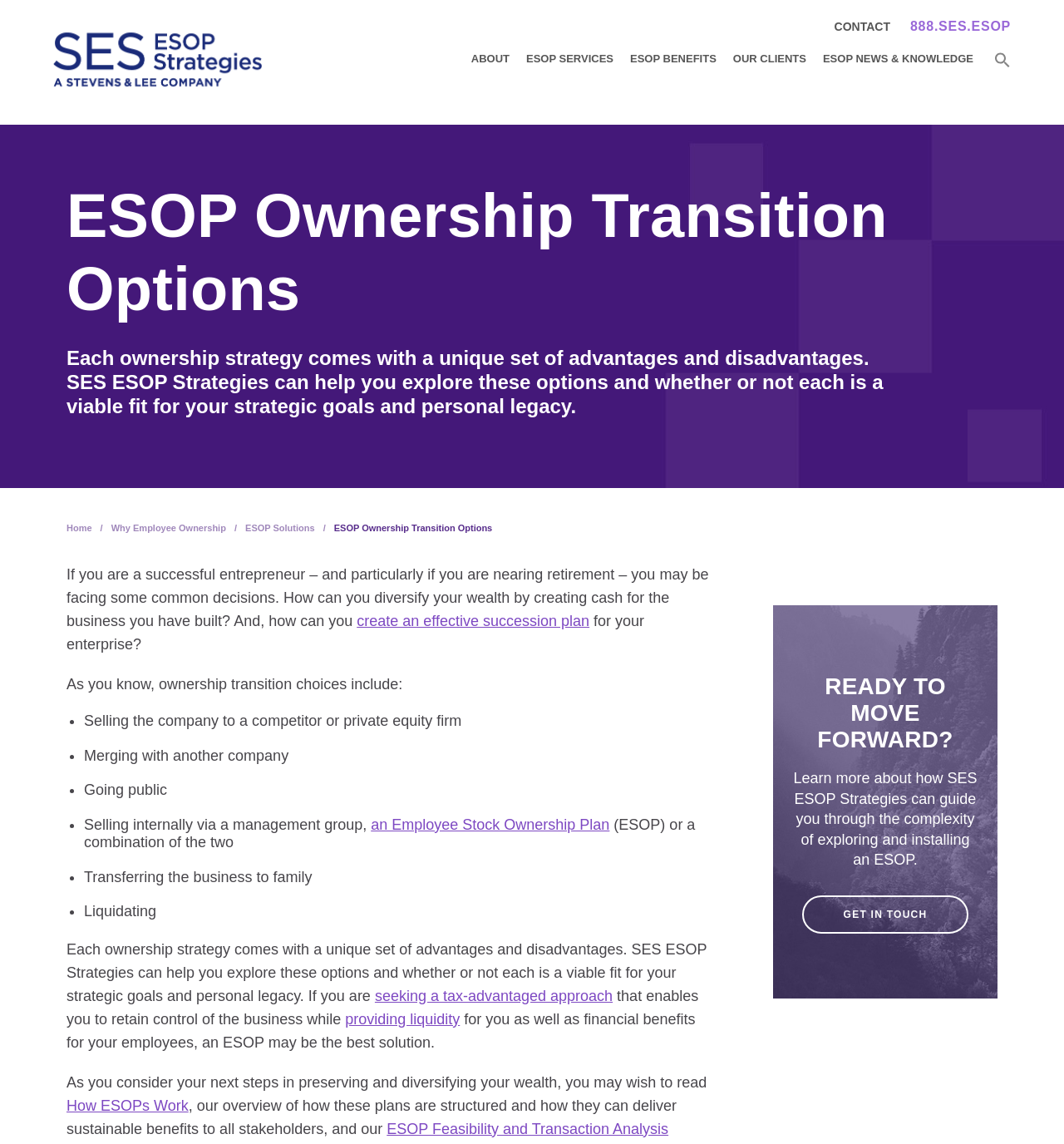Show the bounding box coordinates for the element that needs to be clicked to execute the following instruction: "Get in touch". Provide the coordinates in the form of four float numbers between 0 and 1, i.e., [left, top, right, bottom].

[0.754, 0.783, 0.91, 0.816]